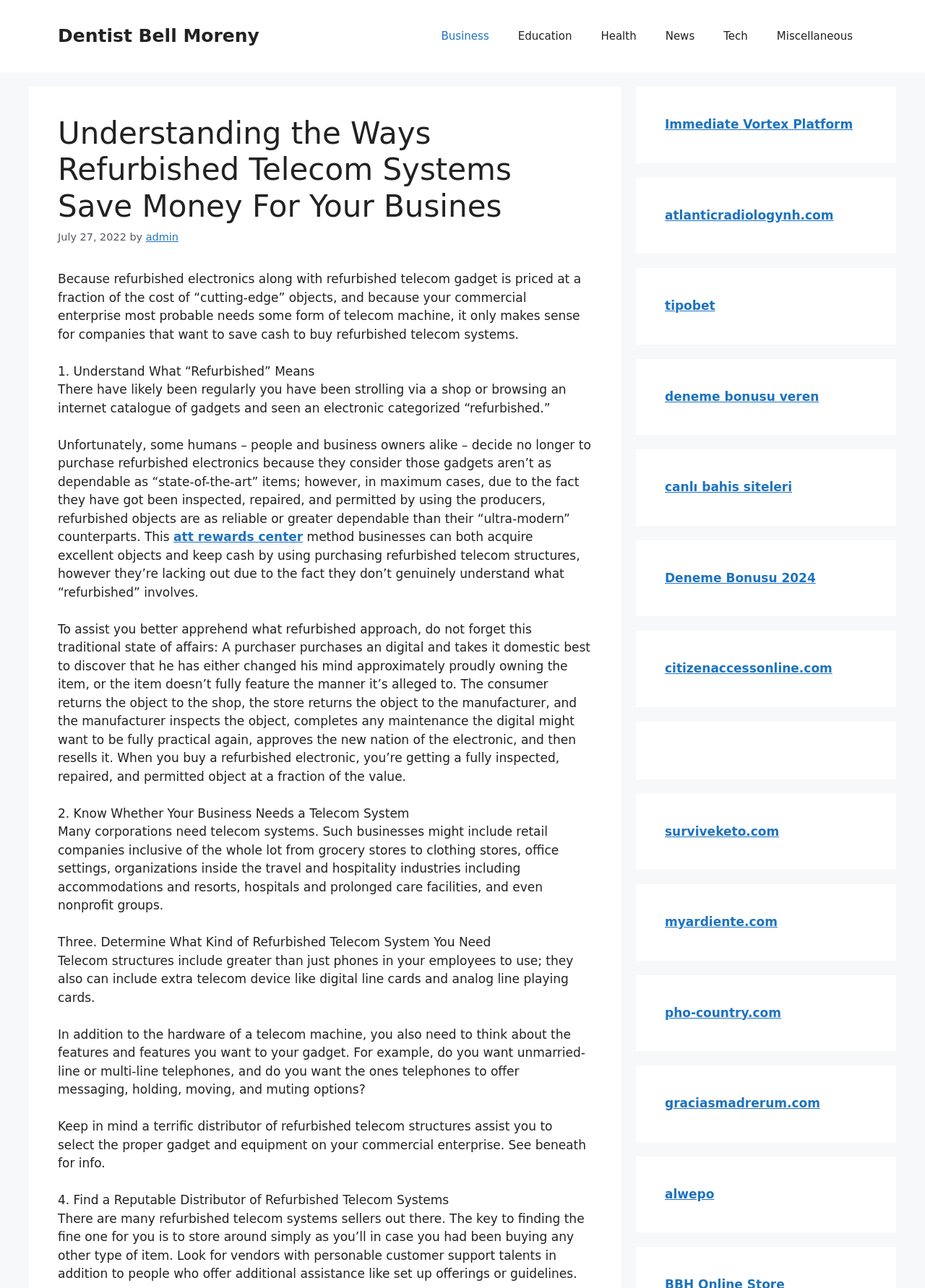Can you find the bounding box coordinates for the element that needs to be clicked to execute this instruction: "Visit the 'Immediate Vortex Platform' website"? The coordinates should be given as four float numbers between 0 and 1, i.e., [left, top, right, bottom].

[0.719, 0.091, 0.922, 0.102]